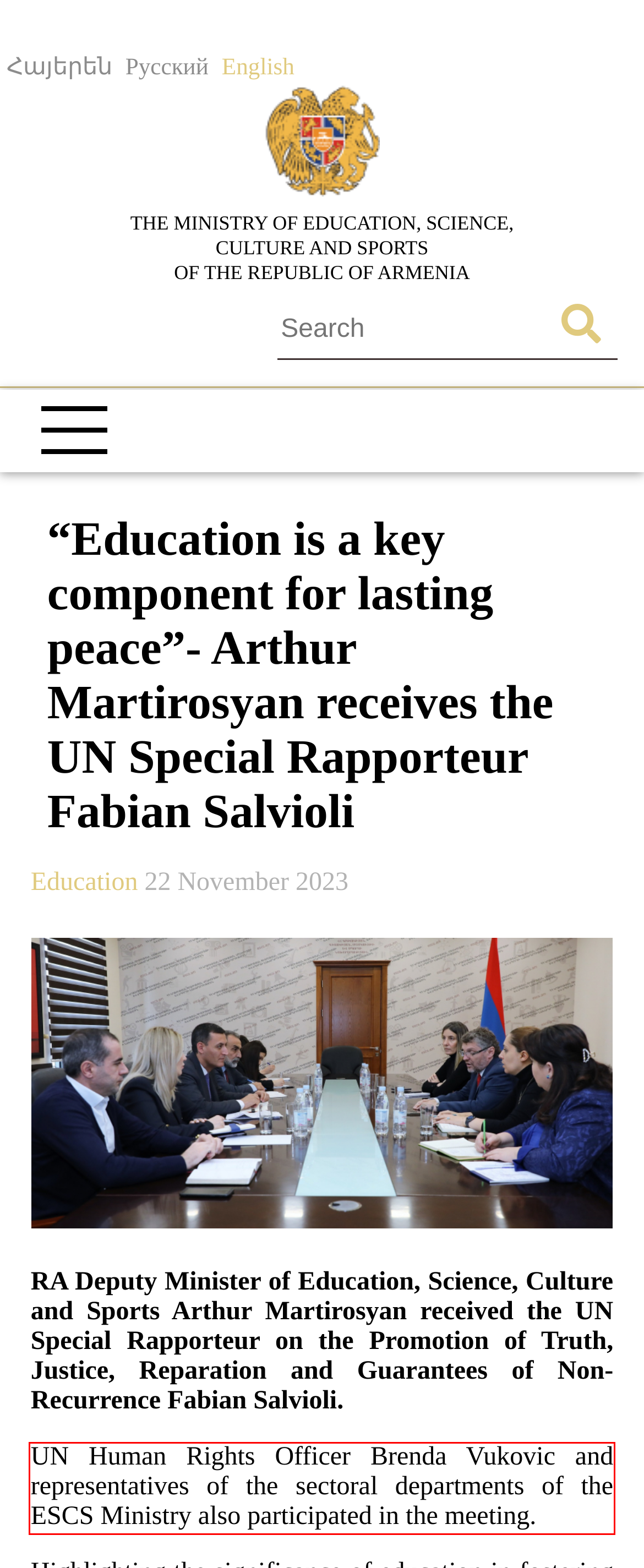You are given a screenshot with a red rectangle. Identify and extract the text within this red bounding box using OCR.

UN Human Rights Officer Brenda Vukovic and representatives of the sectoral departments of the ESCS Ministry also participated in the meeting.